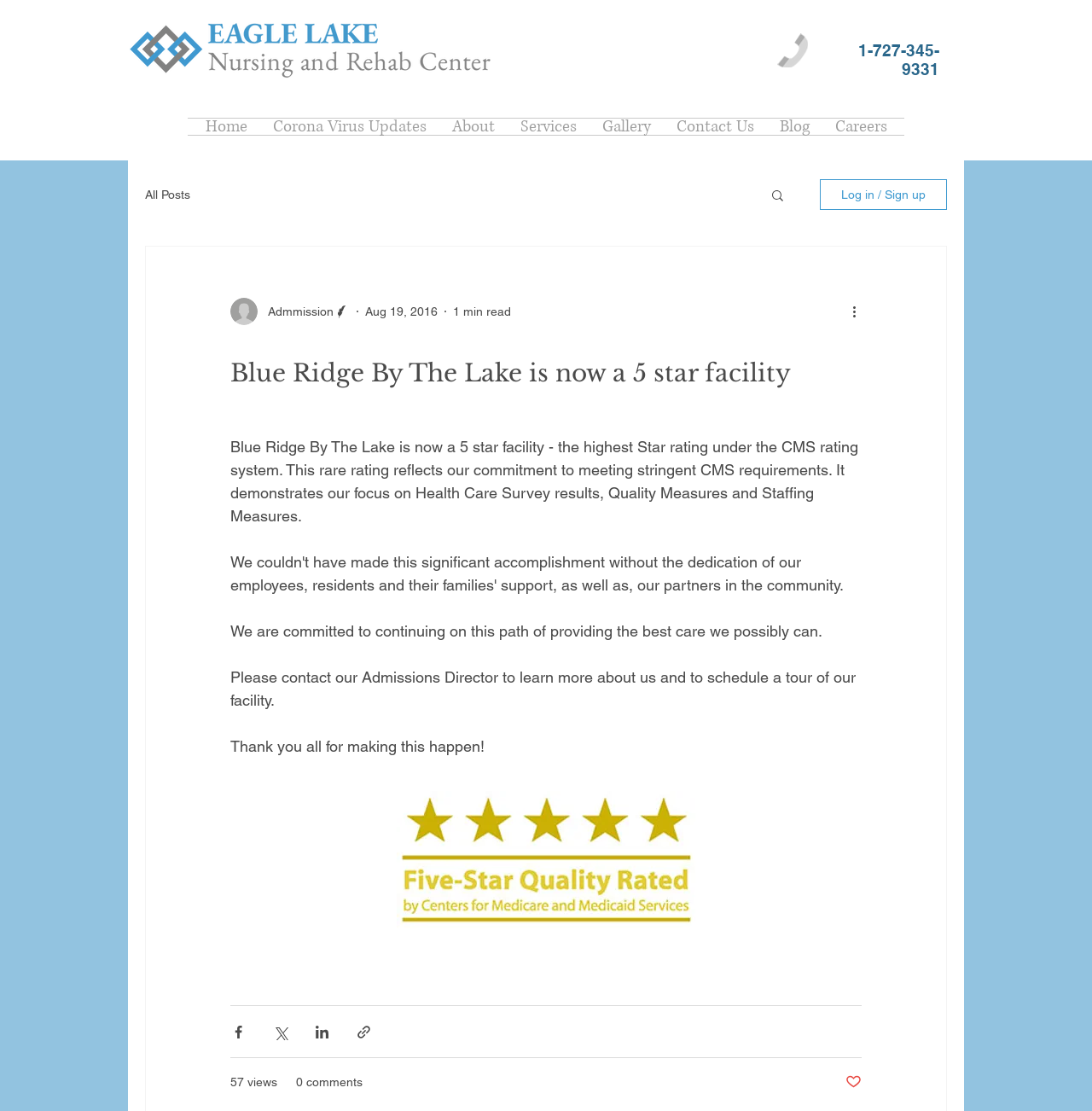Can you give a detailed response to the following question using the information from the image? What is the rating of Blue Ridge By The Lake?

The rating of Blue Ridge By The Lake is mentioned in the meta description and the heading of the webpage, which states that it is now a 5-star facility, the highest Star rating under the CMS rating system.